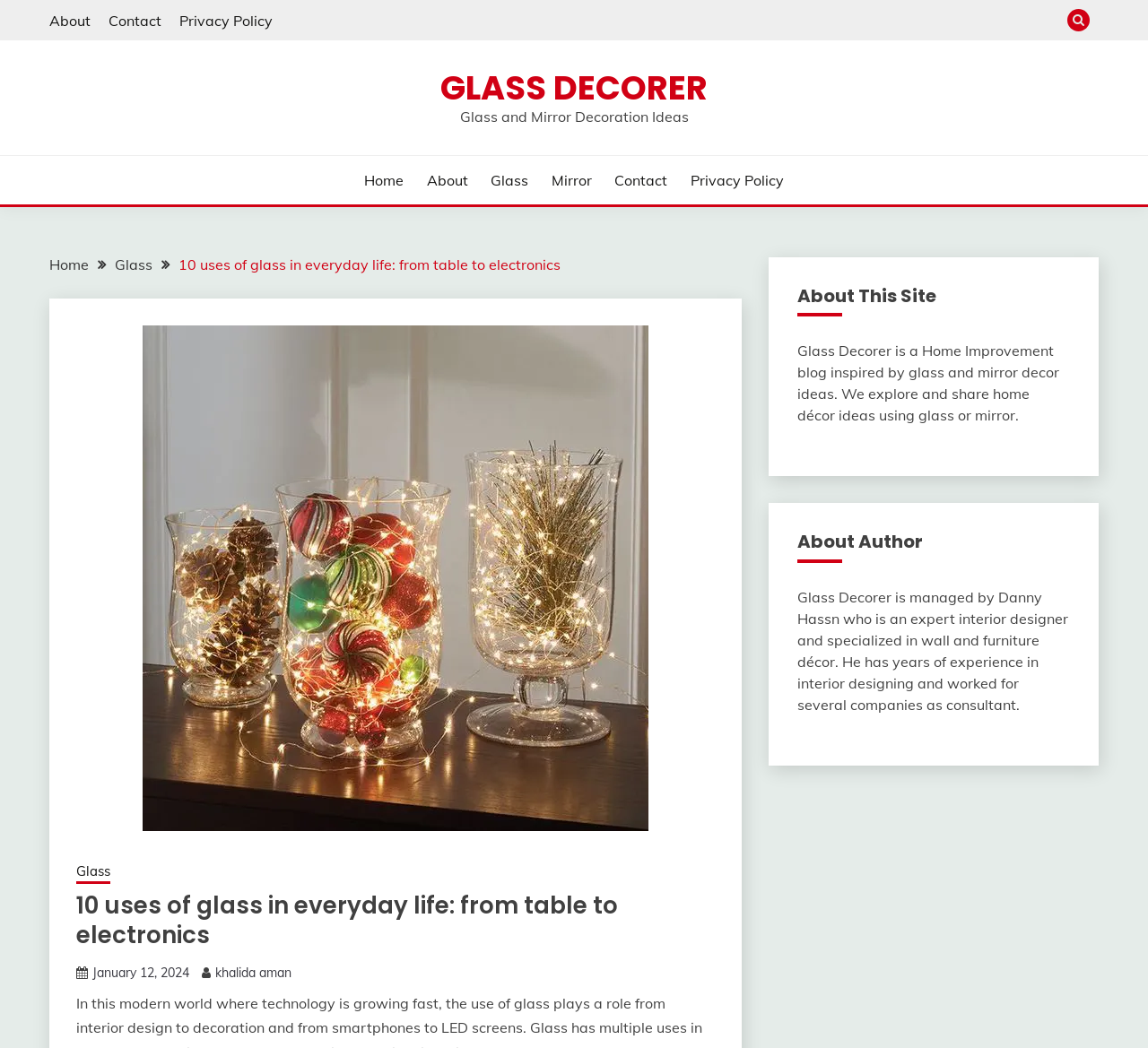Give a concise answer of one word or phrase to the question: 
Who is the author of the article?

khalida aman